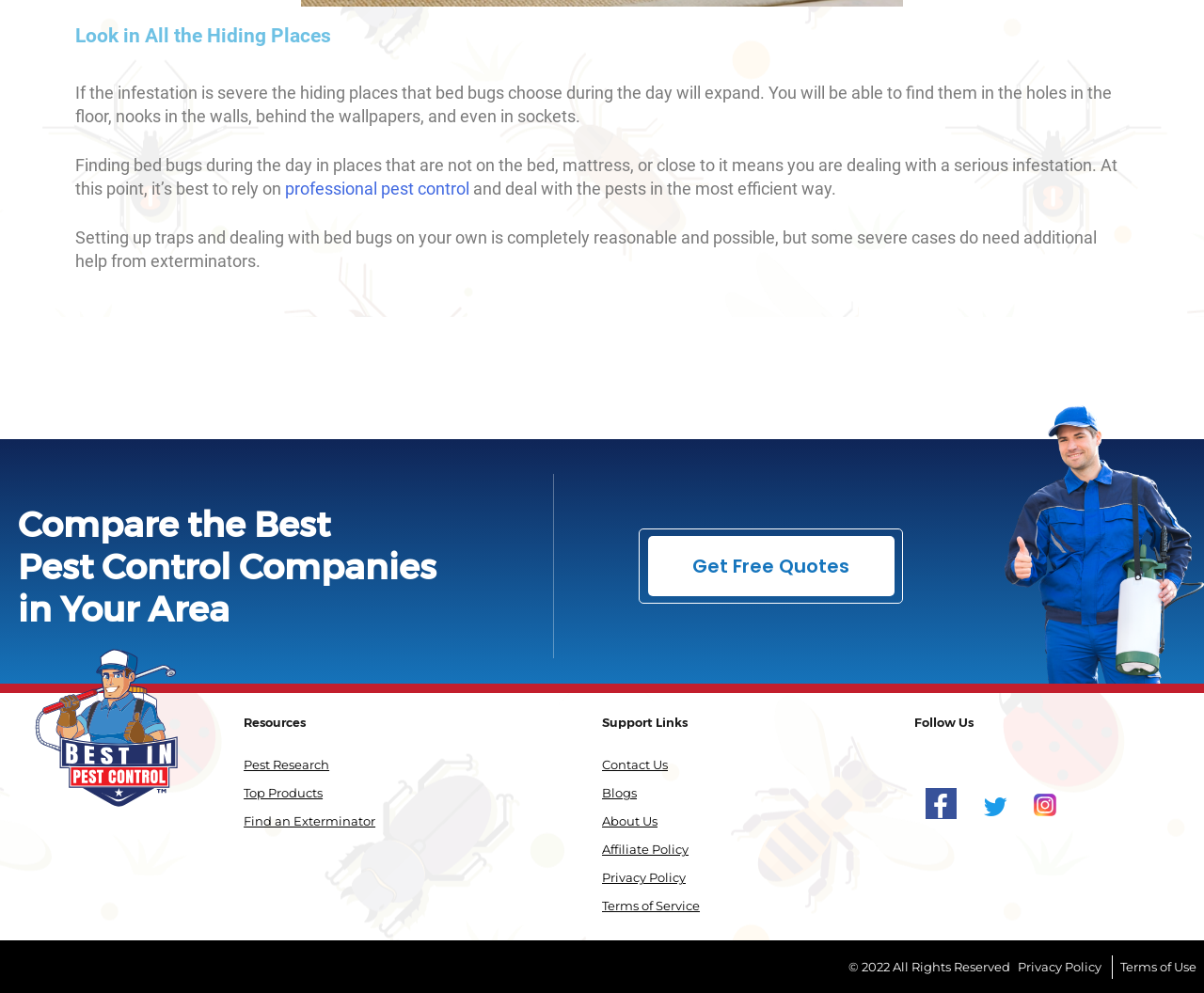Refer to the image and provide an in-depth answer to the question:
What is the severity of infestation if bed bugs are found in hiding places?

According to the webpage, if bed bugs are found in hiding places during the day, it means the infestation is severe. This is stated in the paragraph that starts with 'If the infestation is severe...'.